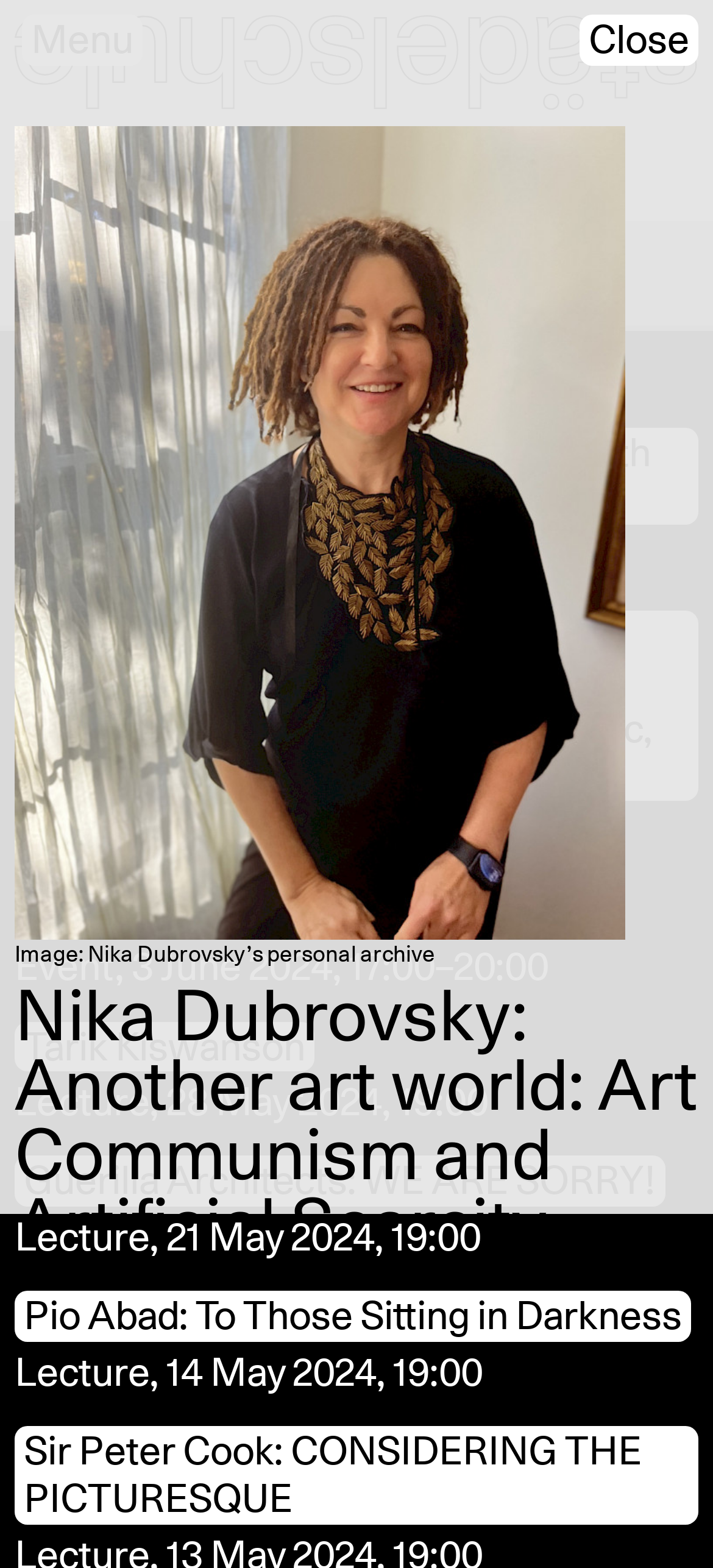Deliver a detailed narrative of the webpage's visual and textual elements.

The webpage appears to be a calendar or event listing page for the Hochschule für Bildende Künste–Städelschule in Frankfurt am Main. At the top, there is a menu link and an image. Below the image, there are several headings and links organized in a vertical list. The headings include "Today", "Ongoing", and "Archive: 2024 Next Previous", with links to navigate to the next or previous archive pages.

Below the archive heading, there are several event listings, each with a heading that includes the event title, date, and time. These events include lectures, listening sessions, and other events, with links to more information about each event. The events are listed in a vertical list, with the most recent events at the top.

To the right of the event listings, there is a figure with an image and a figcaption that describes the image as "Nika Dubrovsky's personal archive". Below the figure, there is a heading that reads "Nika Dubrovsky: Another art world: Art Communism and Artificial Scarcity", followed by a static text that reads "Lecture" and the date and time of the lecture.

At the bottom of the page, there is a link to close the menu and a static text that provides the address of the Aula, Städelschule, where the events take place.